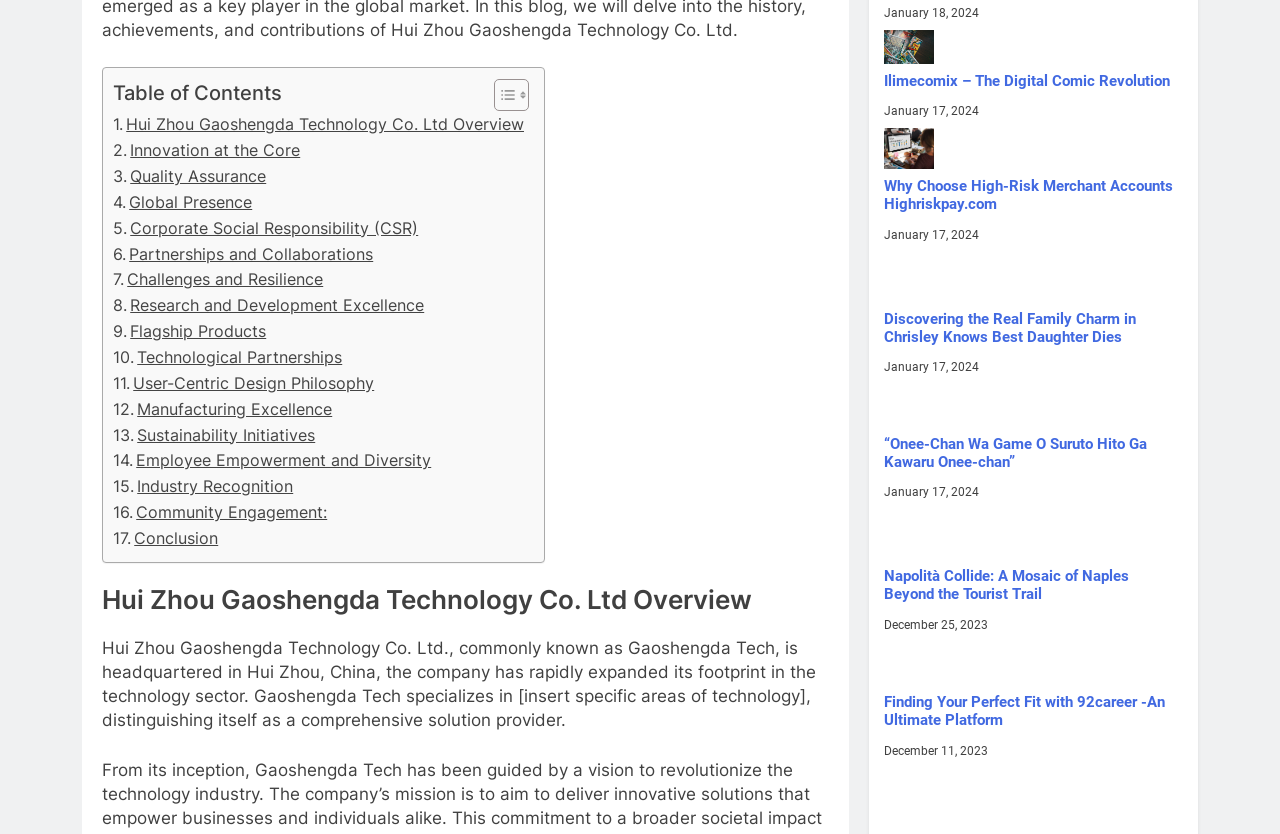Answer the question in a single word or phrase:
How many images are present in the webpage?

7